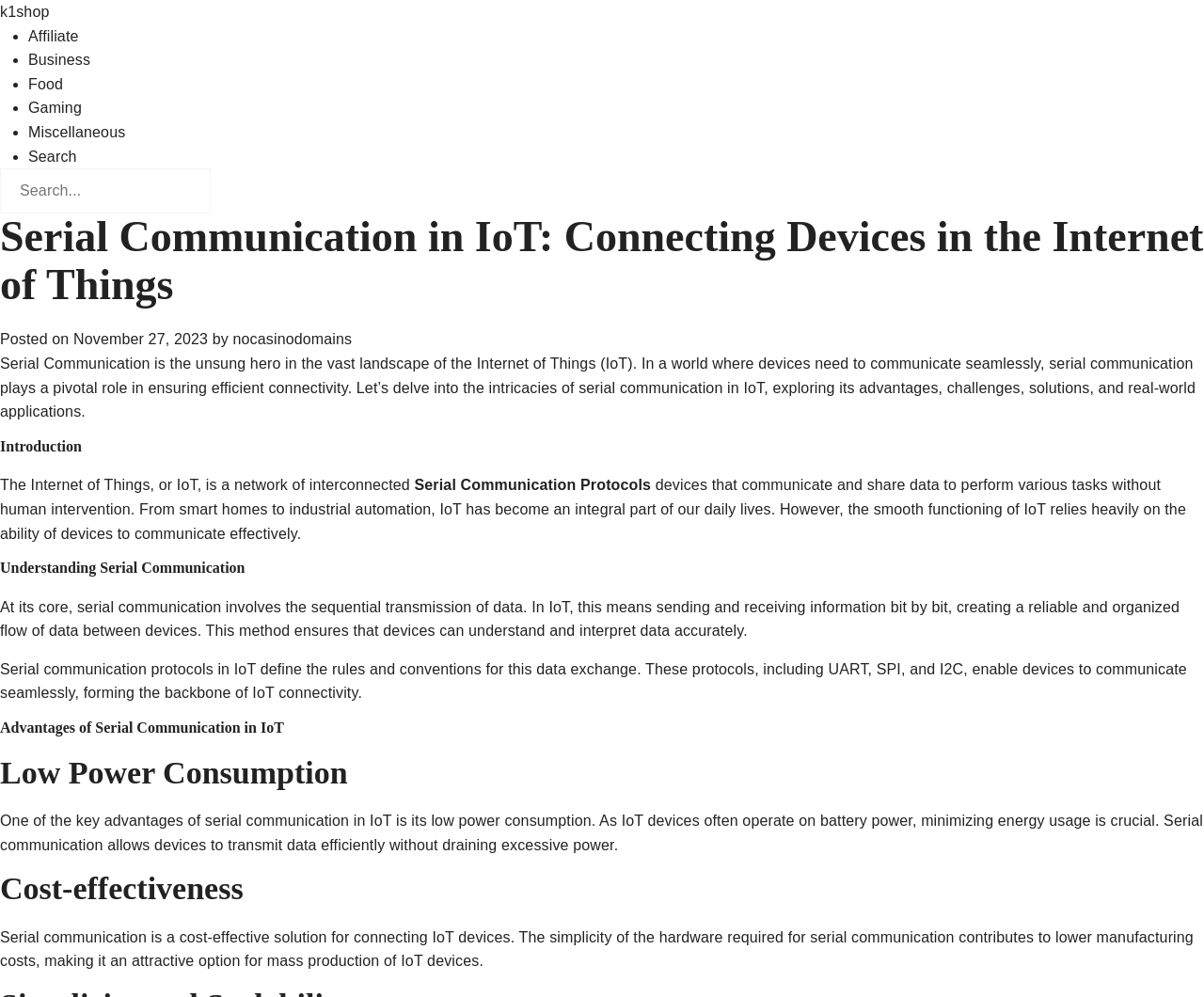Please determine the main heading text of this webpage.

Serial Communication in IoT: Connecting Devices in the Internet of Things